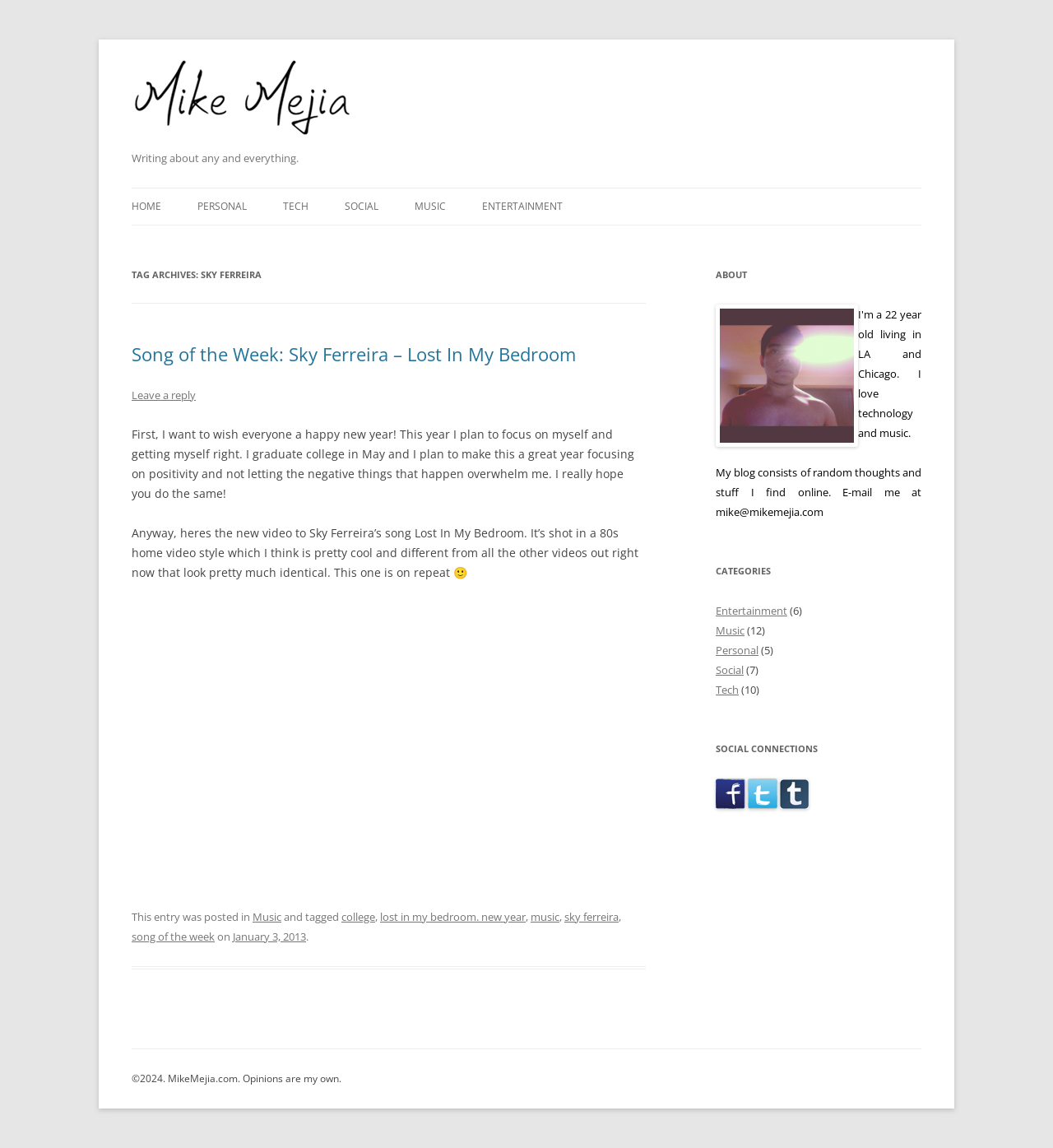Provide the bounding box coordinates for the UI element that is described by this text: "Copy URL". The coordinates should be in the form of four float numbers between 0 and 1: [left, top, right, bottom].

None